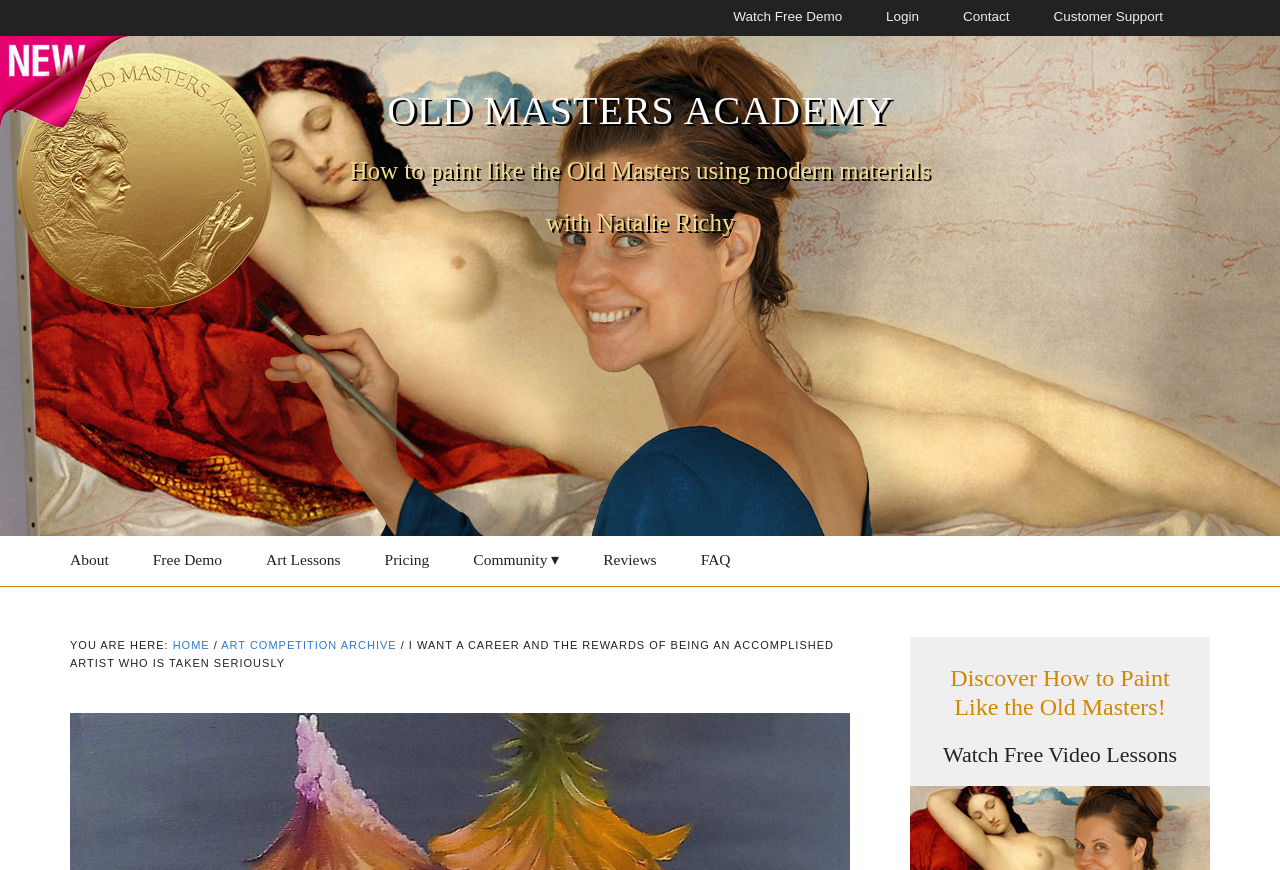Can you extract the primary headline text from the webpage?

I want a career and the rewards of being an accomplished artist who is taken seriously